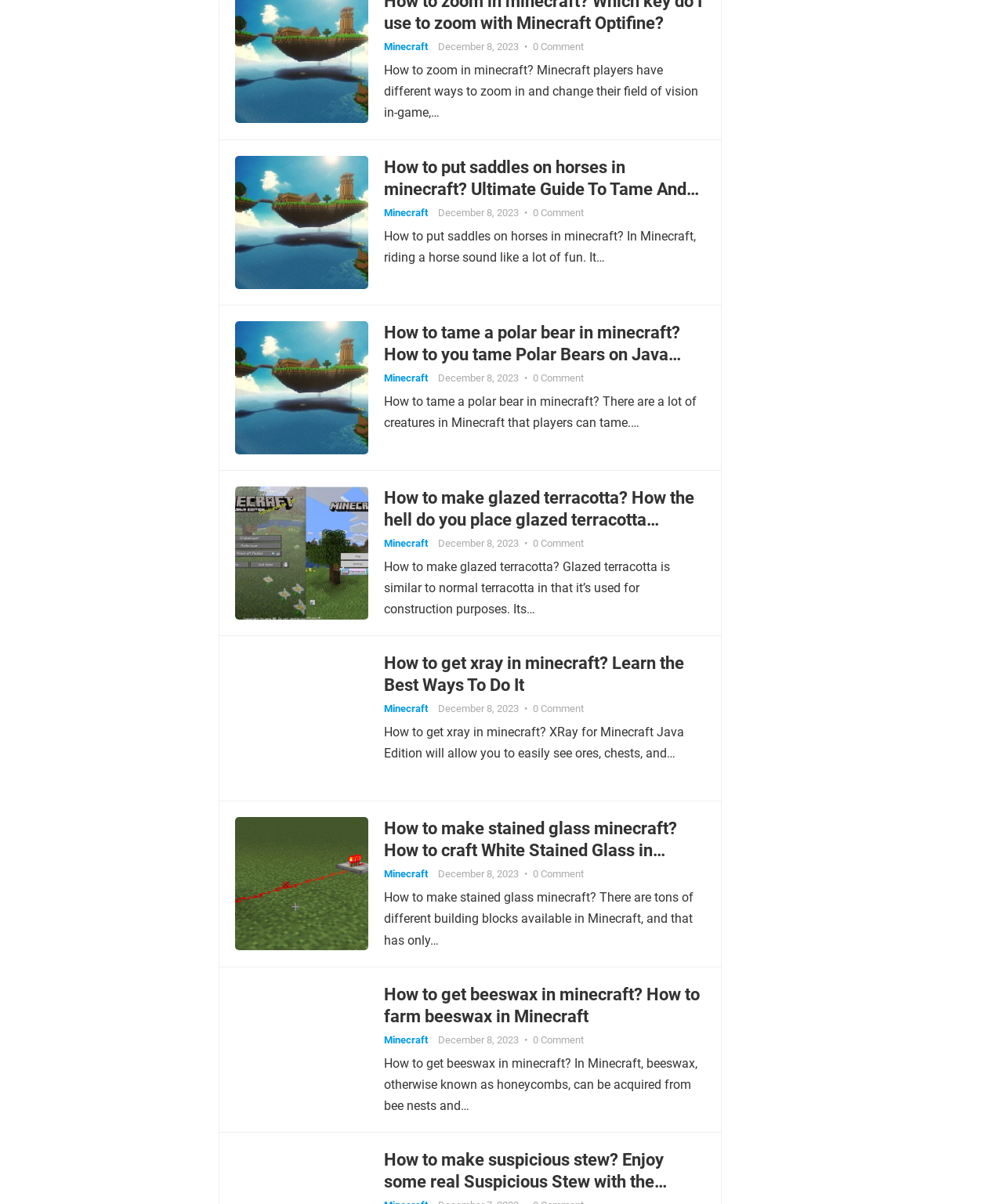Can you find the bounding box coordinates for the UI element given this description: "CONTACT"? Provide the coordinates as four float numbers between 0 and 1: [left, top, right, bottom].

None